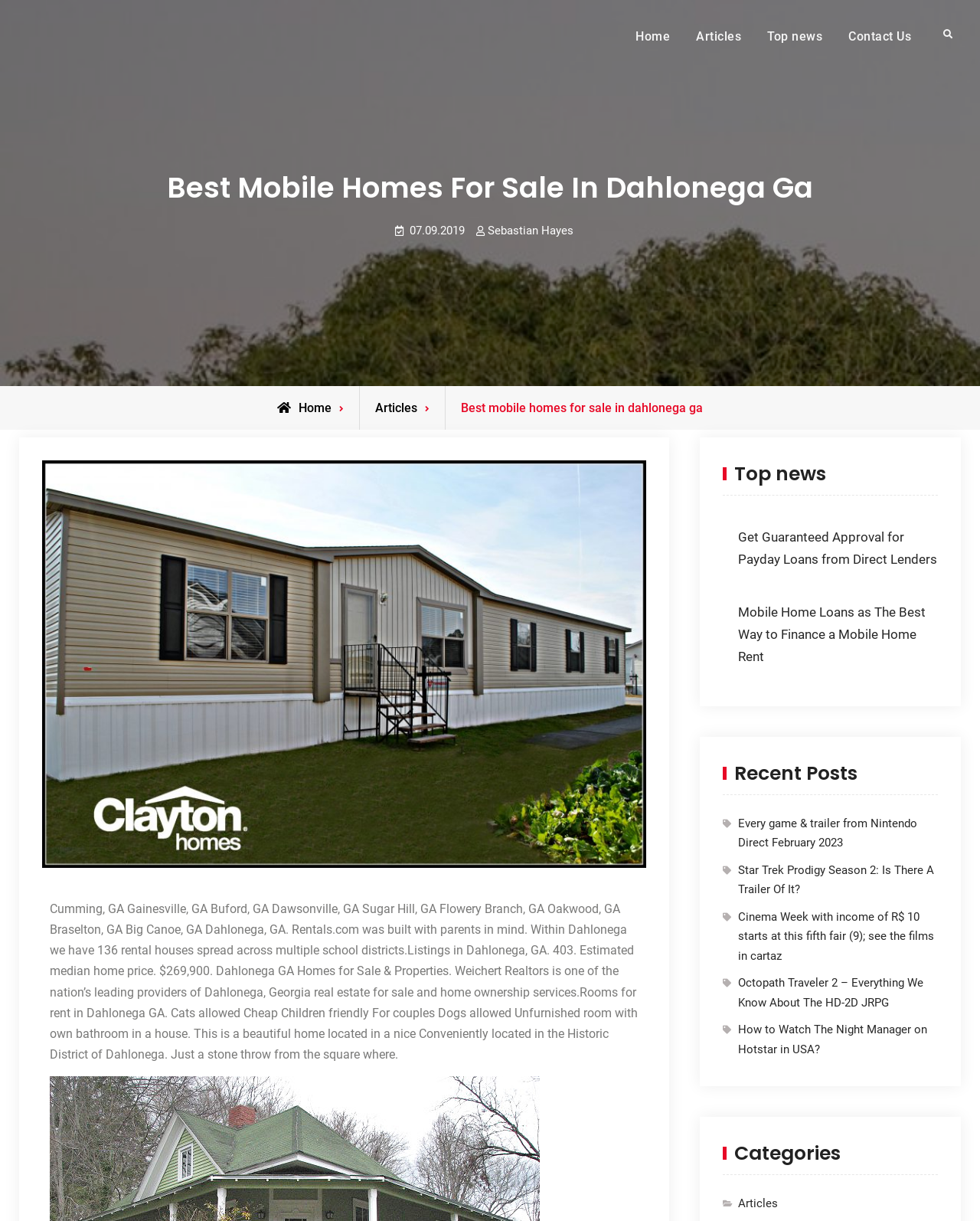Identify the bounding box coordinates for the UI element described as: "Top news". The coordinates should be provided as four floats between 0 and 1: [left, top, right, bottom].

[0.771, 0.013, 0.851, 0.047]